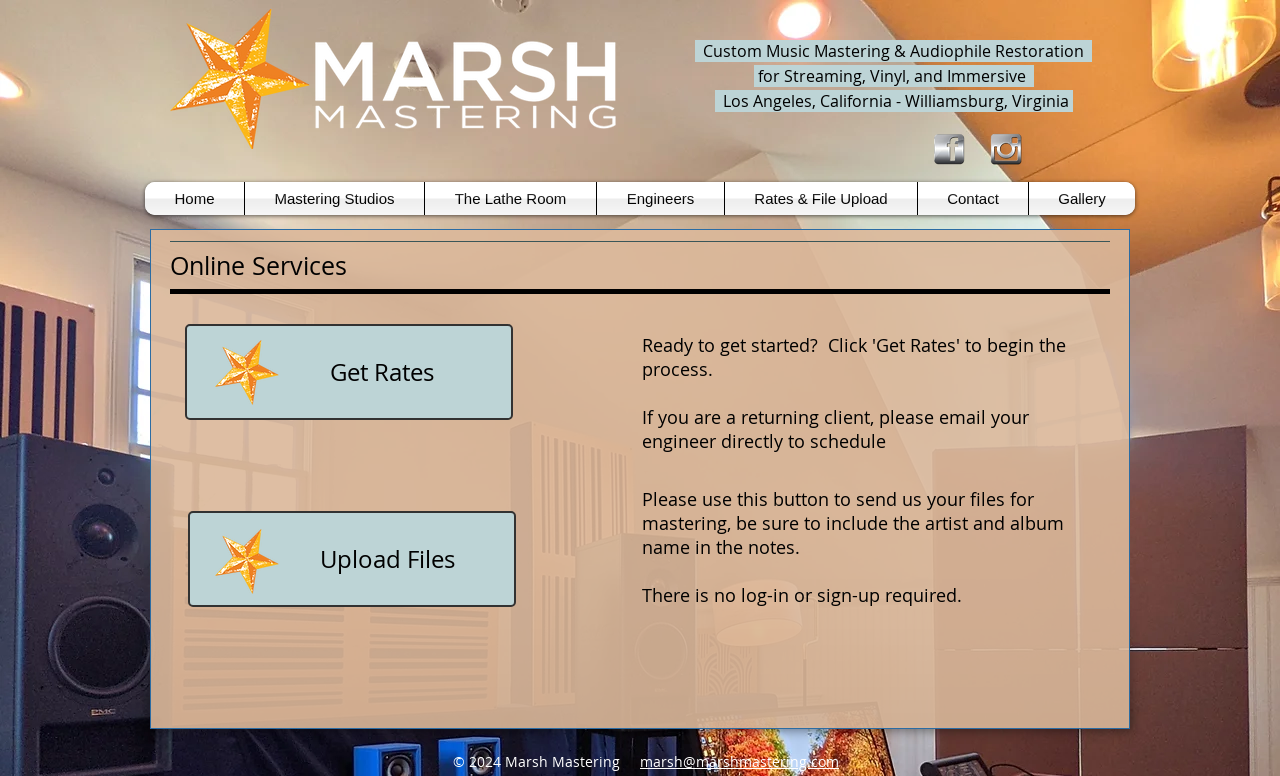Find the bounding box coordinates of the clickable region needed to perform the following instruction: "Go to Home page". The coordinates should be provided as four float numbers between 0 and 1, i.e., [left, top, right, bottom].

[0.113, 0.235, 0.191, 0.277]